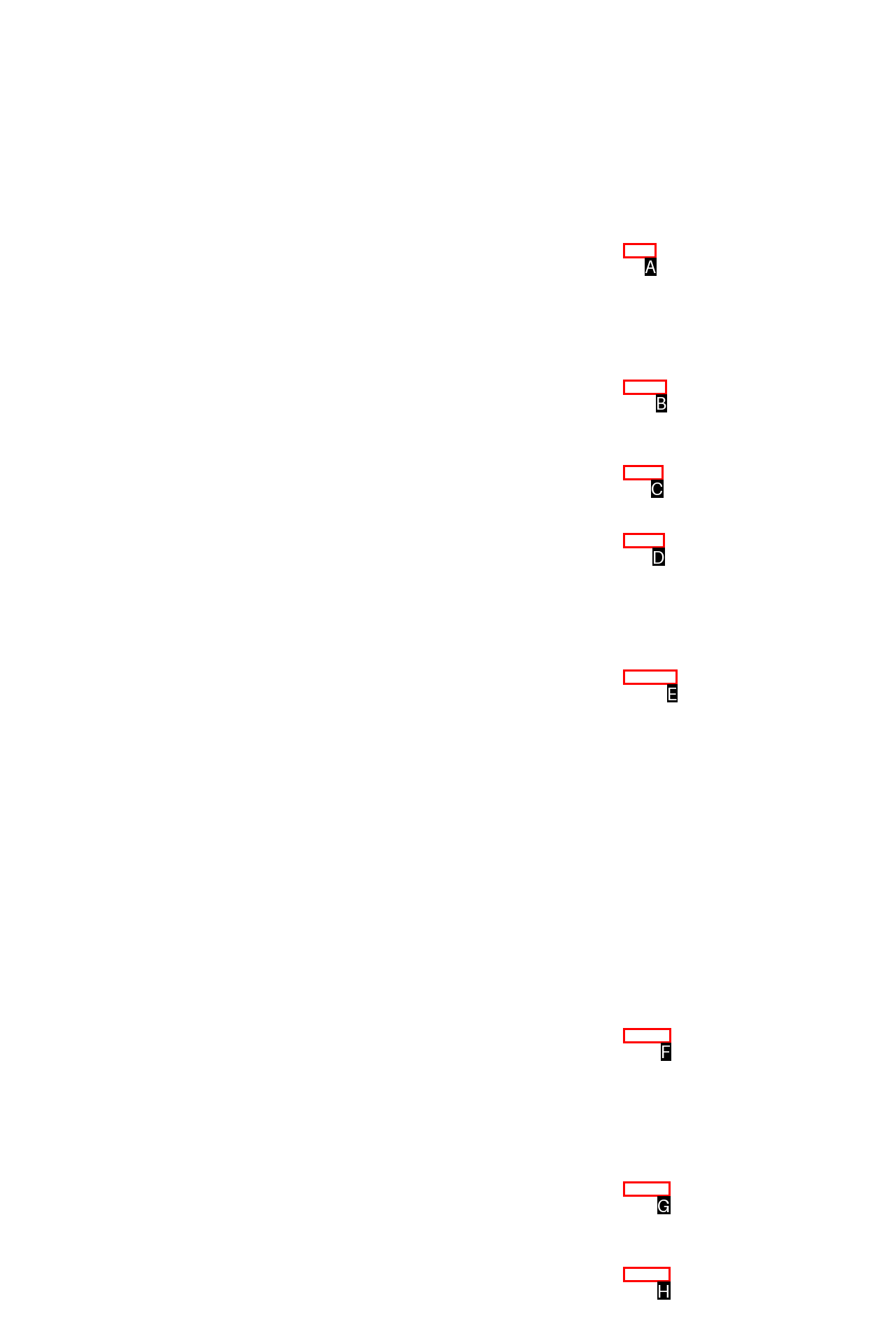Pinpoint the HTML element that fits the description: unpaca
Answer by providing the letter of the correct option.

C